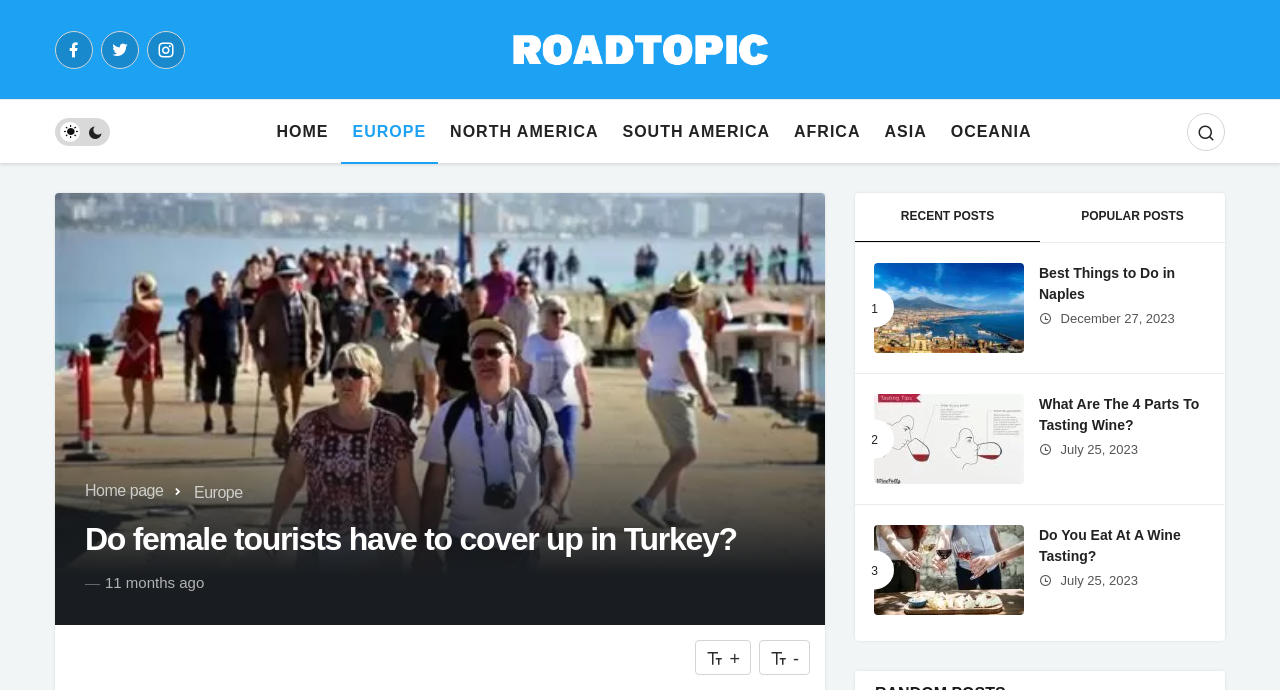What is the category of the link 'EUROPE'?
Using the information from the image, provide a comprehensive answer to the question.

I analyzed the context of the link 'EUROPE' and determined that it is a category related to regions or geographic areas.